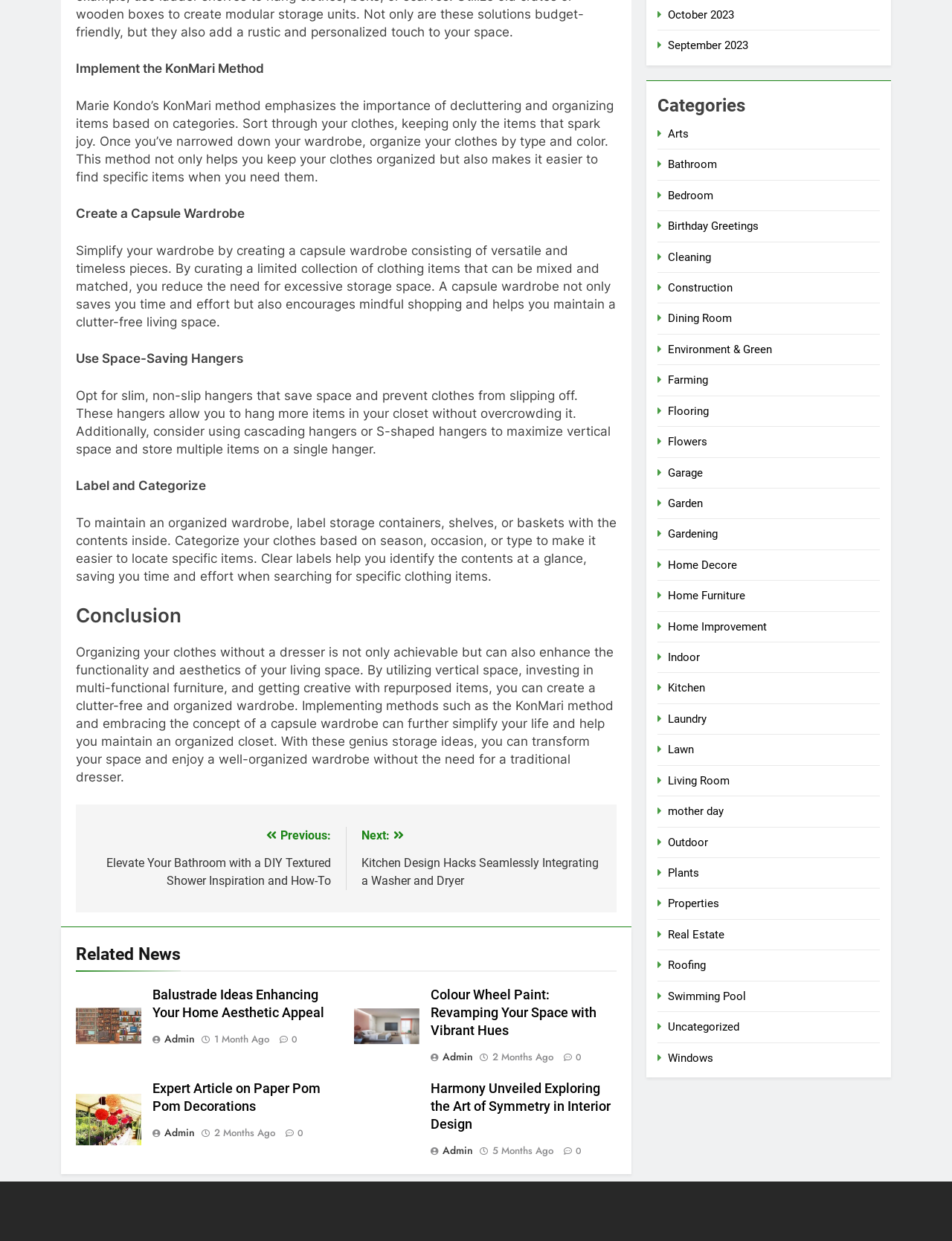Provide the bounding box coordinates for the UI element described in this sentence: "Uncategorized". The coordinates should be four float values between 0 and 1, i.e., [left, top, right, bottom].

[0.702, 0.822, 0.777, 0.833]